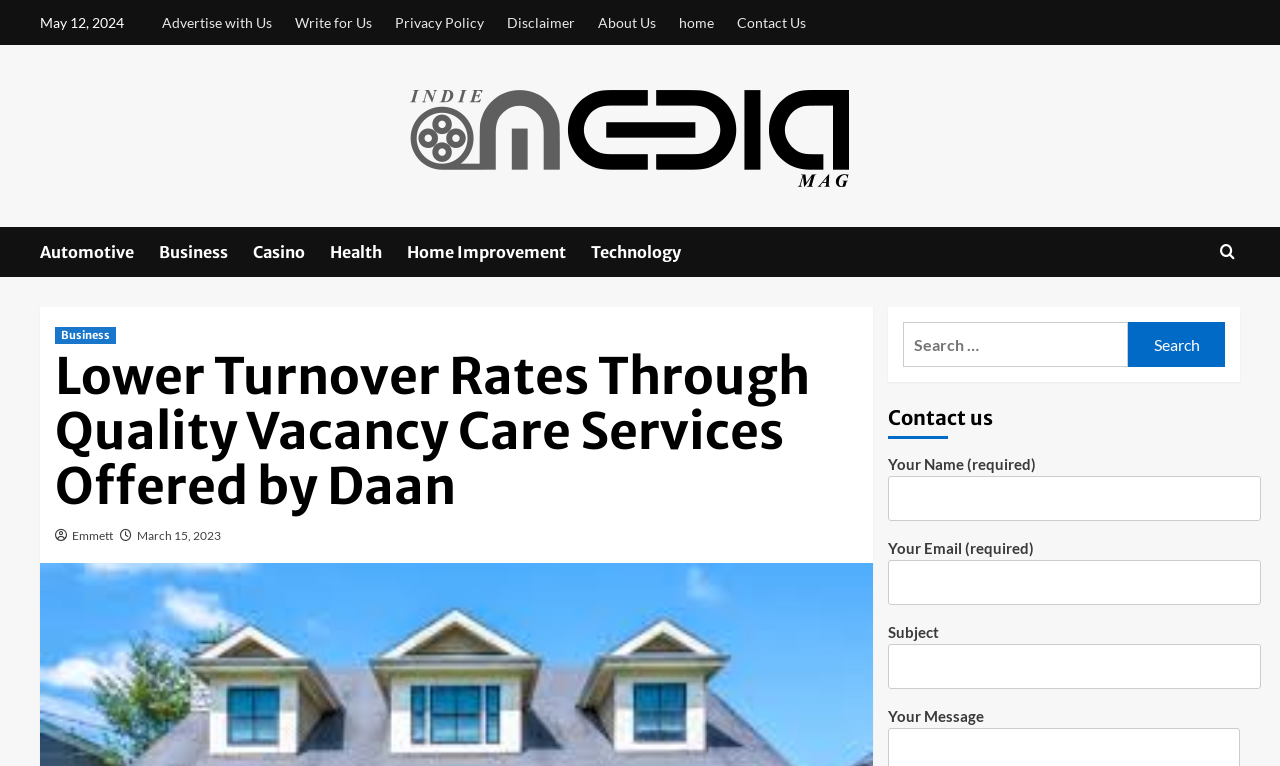From the element description Casino, predict the bounding box coordinates of the UI element. The coordinates must be specified in the format (top-left x, top-left y, bottom-right x, bottom-right y) and should be within the 0 to 1 range.

[0.198, 0.296, 0.258, 0.362]